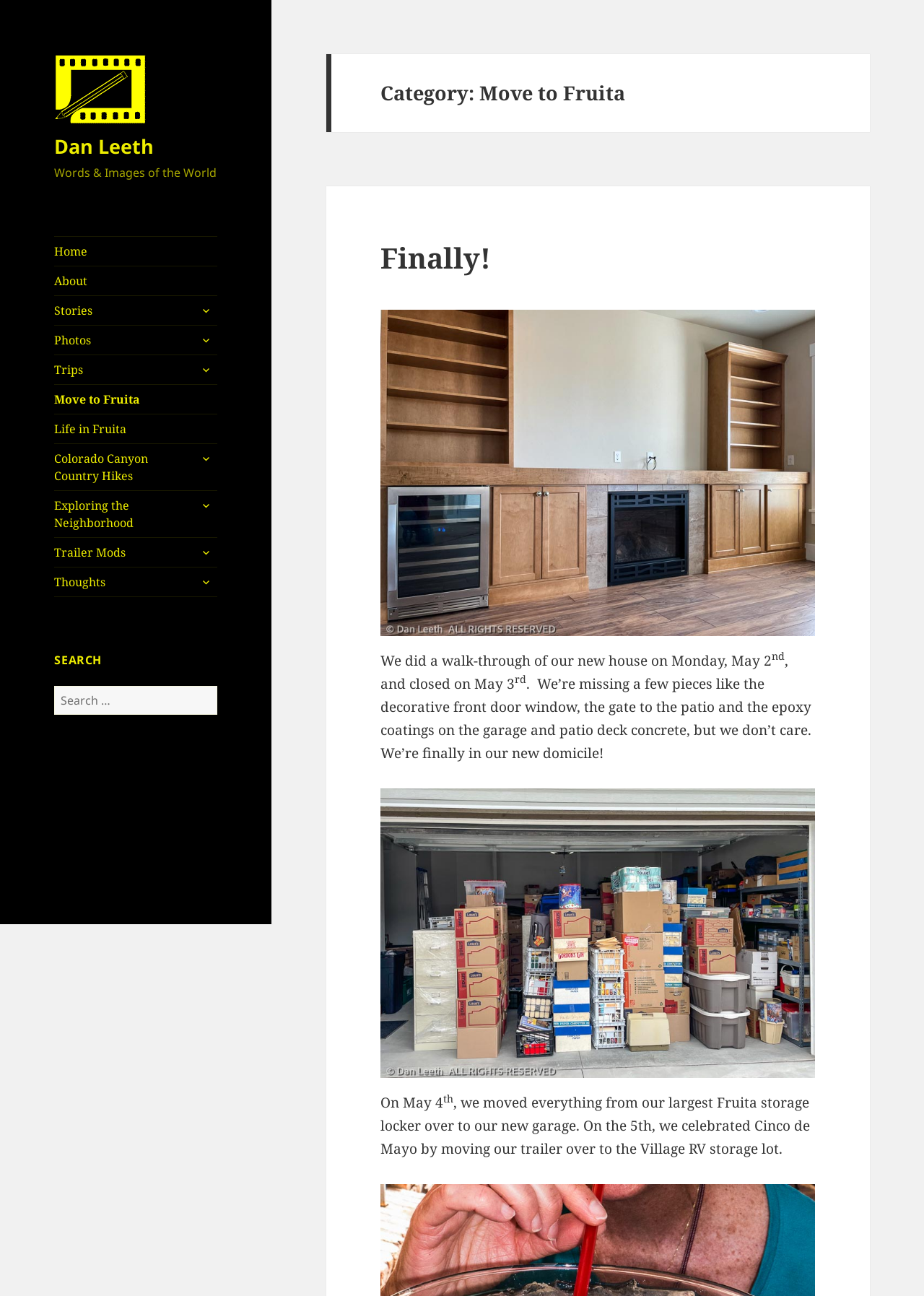Summarize the webpage with intricate details.

The webpage is about Dan Leeth's personal website, specifically focused on his move to Fruita. At the top, there is a link to "Dan Leeth" accompanied by an image of the same name. Below this, there is a static text "Words & Images of the World". 

To the right of the top section, there is a navigation menu with links to "Home", "About", "Stories", and more. Each of these links has a corresponding button to expand a child menu.

Below the navigation menu, there is a search bar with a heading "SEARCH" and a search box where users can input their queries. The search box has a button labeled "Search" to submit the query.

The main content of the webpage is divided into sections. The first section has a heading "Category: Move to Fruita" and a subheading "Finally!". Below this, there is a link to "Finally!" and an image. The text describes the author's experience of doing a walk-through of their new house and closing the deal on the following day. 

The text continues to describe the author's experience of moving into their new home, including moving items from a storage locker and celebrating Cinco de Mayo by moving their trailer to a new storage lot. Throughout the text, there are superscript numbers and special characters.